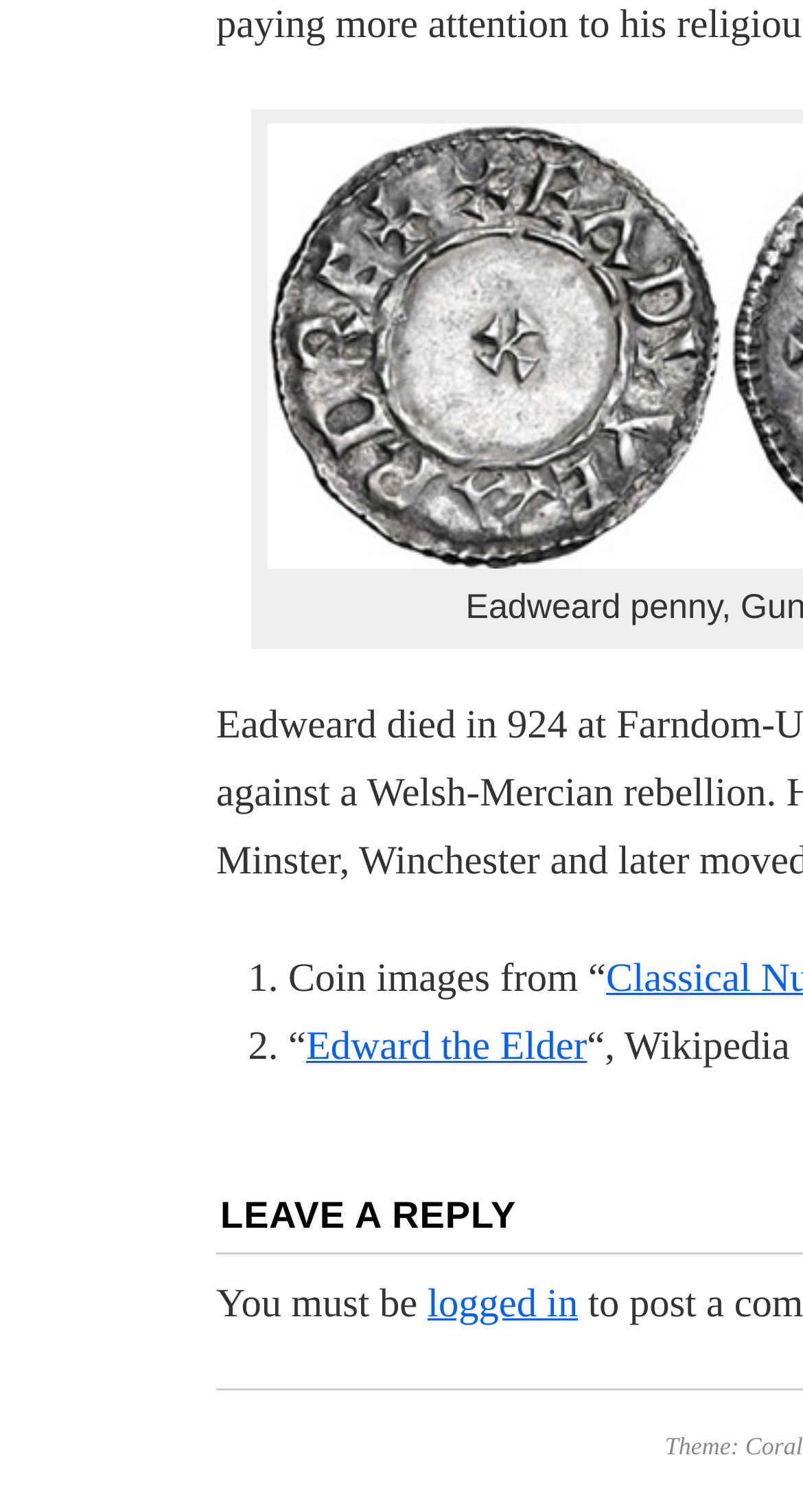What is required to access the content?
Provide a detailed and well-explained answer to the question.

I found a StaticText element with the text 'You must be' and a link element with the text 'logged in'. This implies that the user needs to be logged in to access the content.